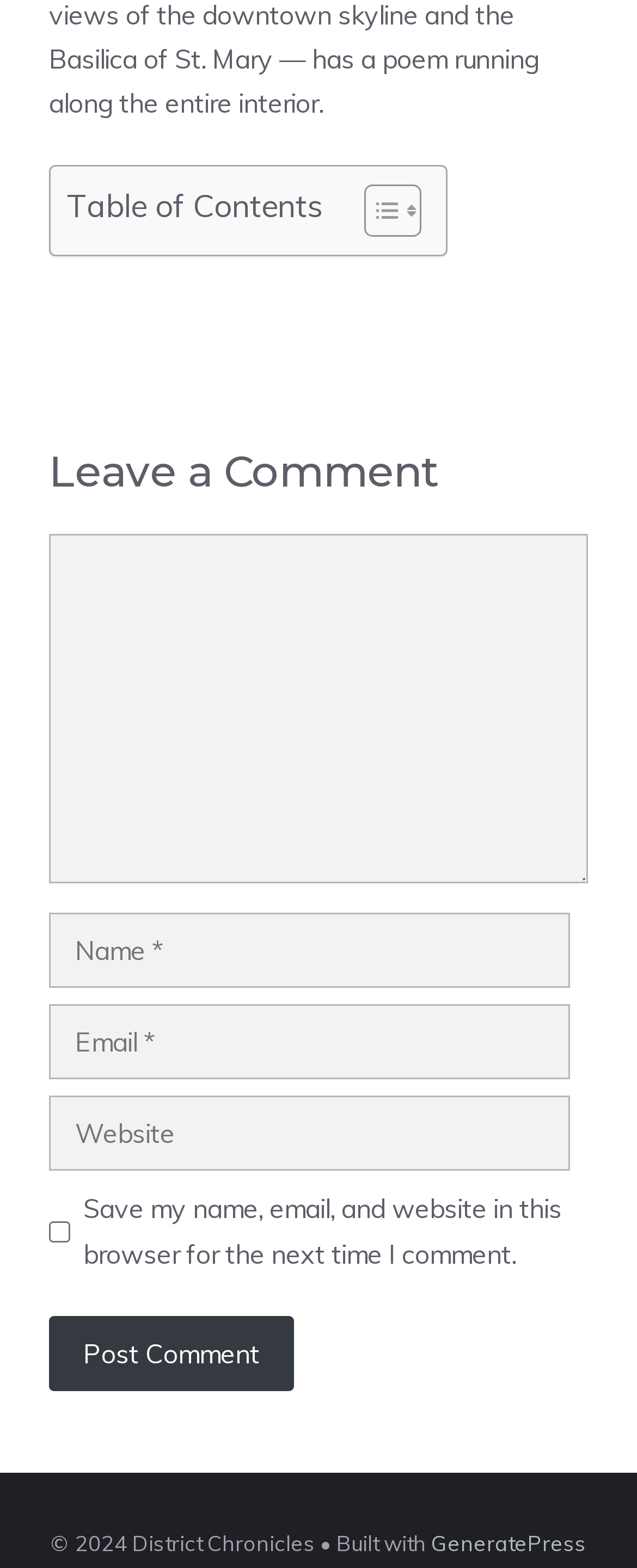Select the bounding box coordinates of the element I need to click to carry out the following instruction: "Post a comment".

[0.077, 0.839, 0.462, 0.887]